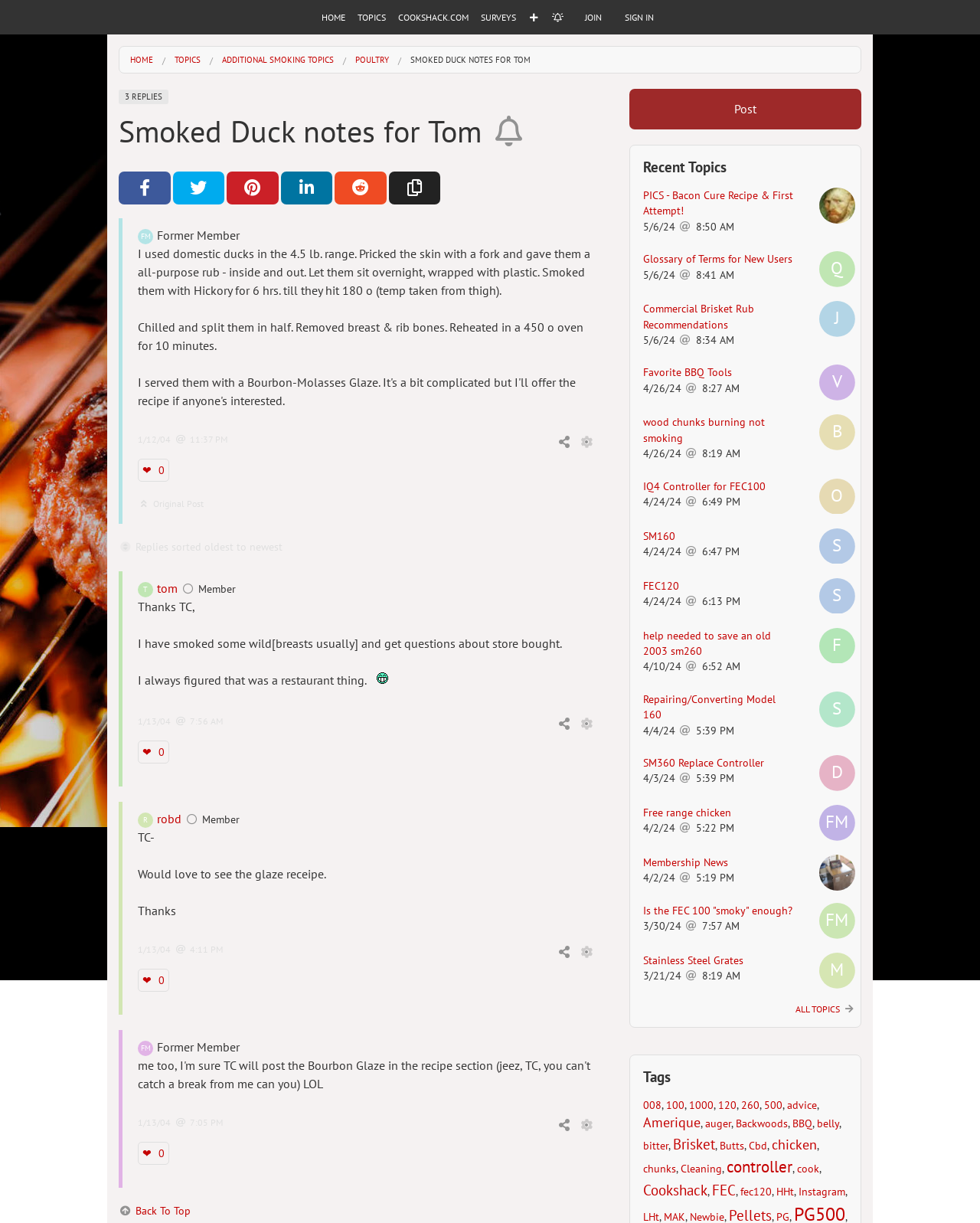What is the name of the website?
Based on the image, give a one-word or short phrase answer.

Cookshack